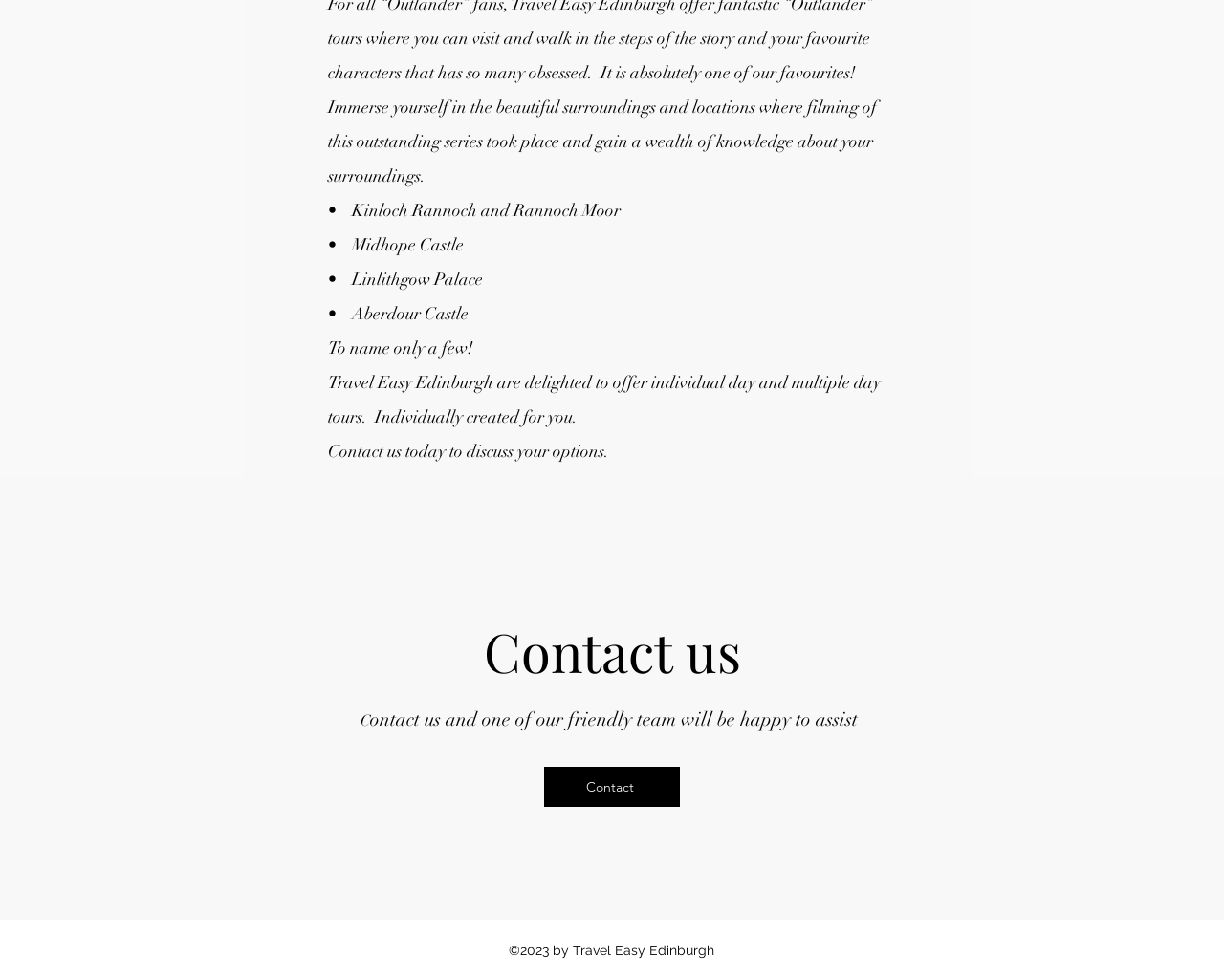Give a one-word or one-phrase response to the question:
What is the main theme of this webpage?

Travel tours